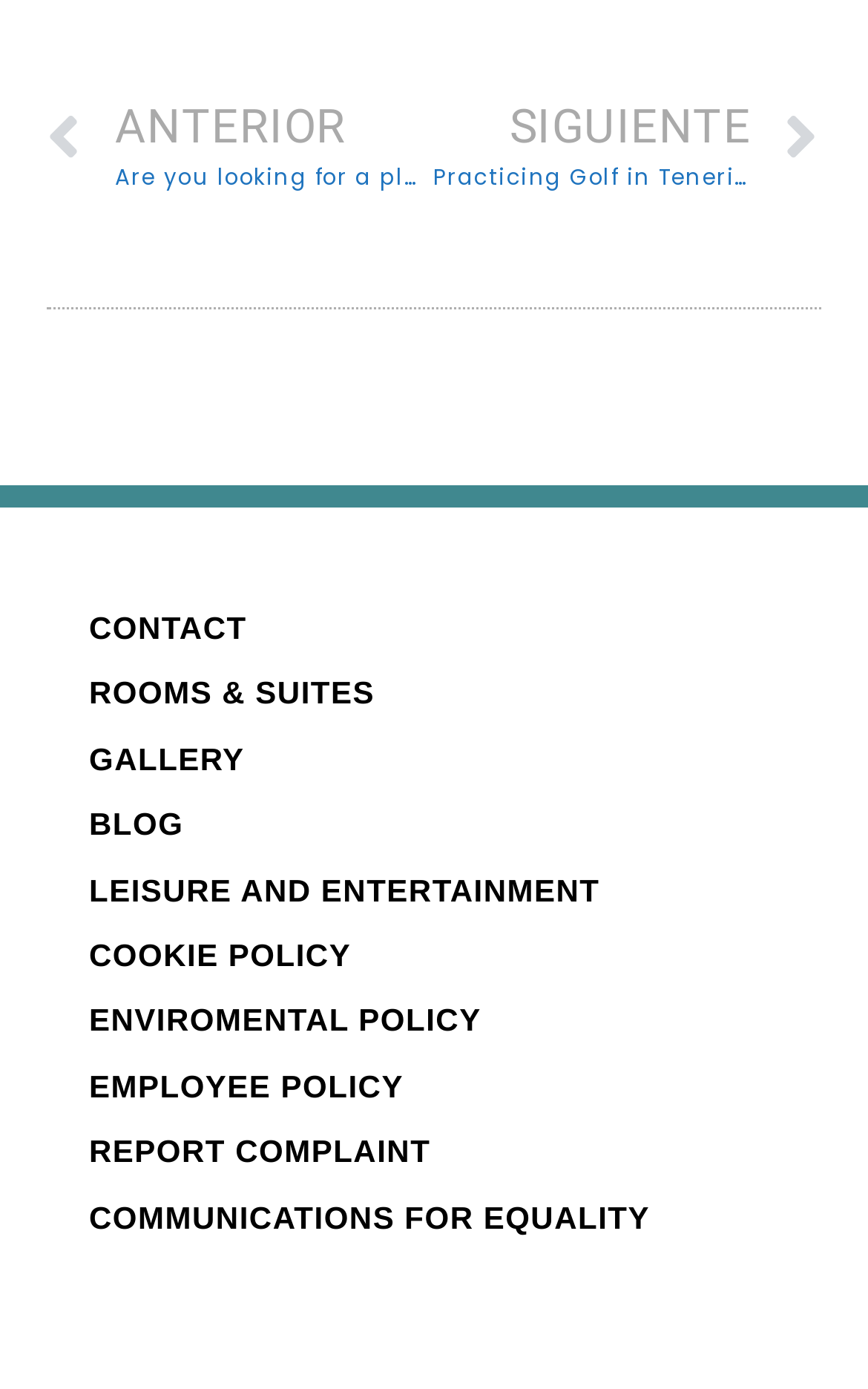Answer the following in one word or a short phrase: 
How many links are in the top navigation bar?

8